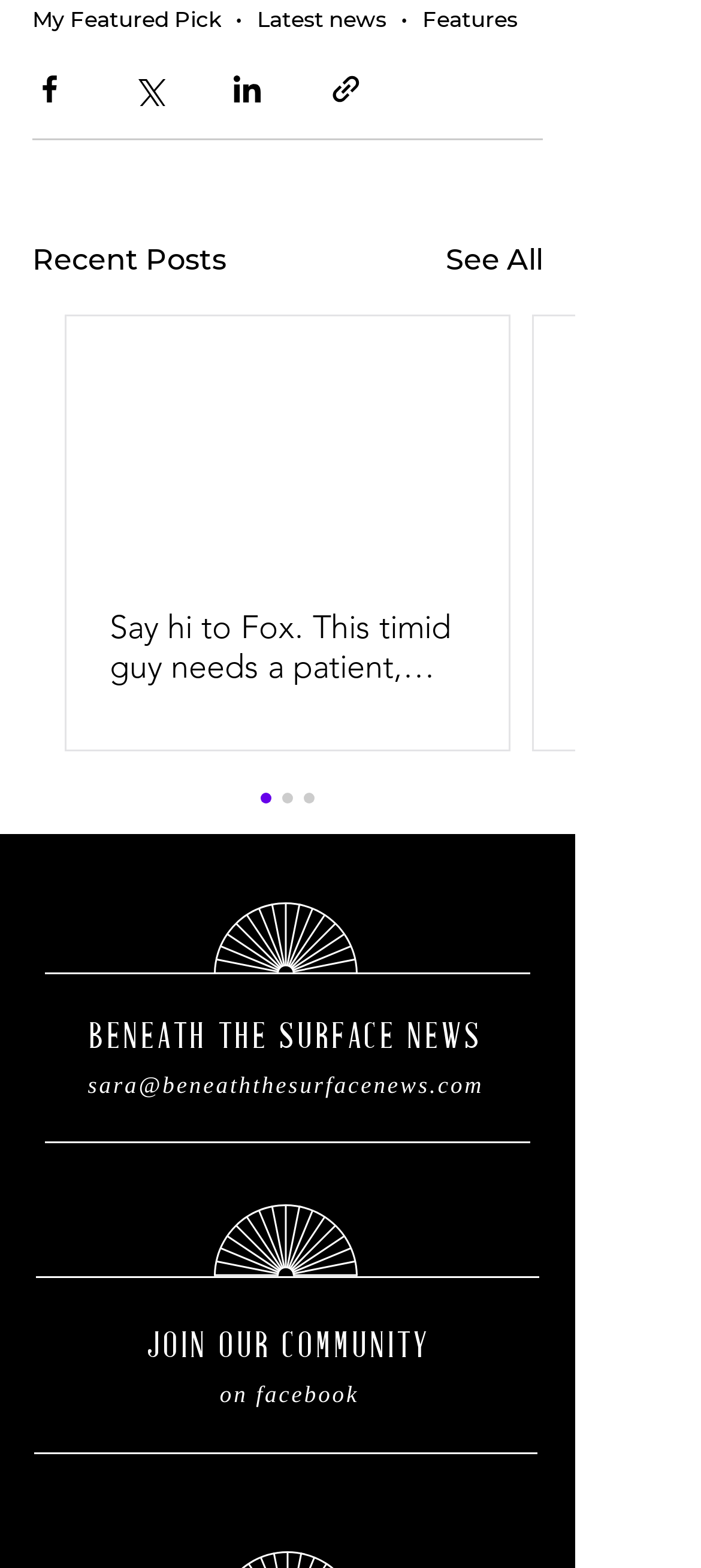Find the bounding box coordinates for the area that should be clicked to accomplish the instruction: "Click on My Featured Pick".

[0.046, 0.003, 0.315, 0.02]